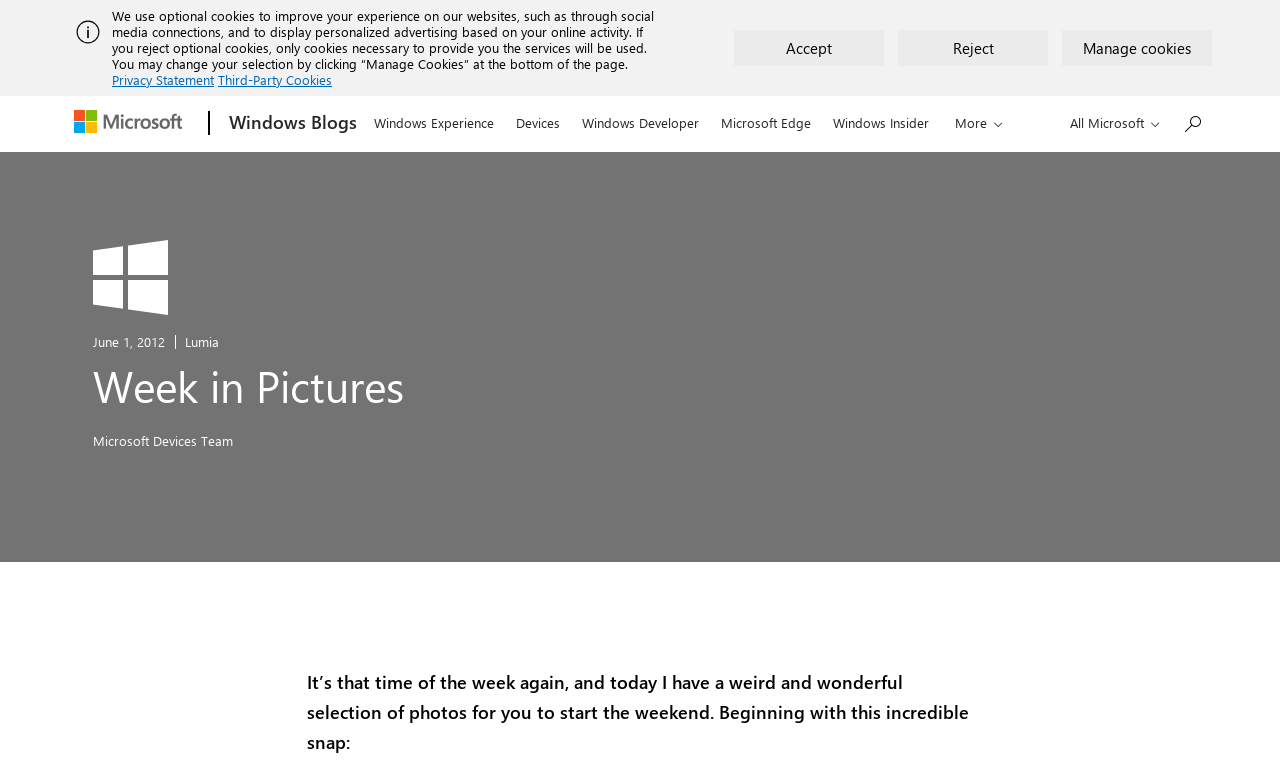Could you find the bounding box coordinates of the clickable area to complete this instruction: "Search blogs"?

[0.915, 0.129, 0.95, 0.179]